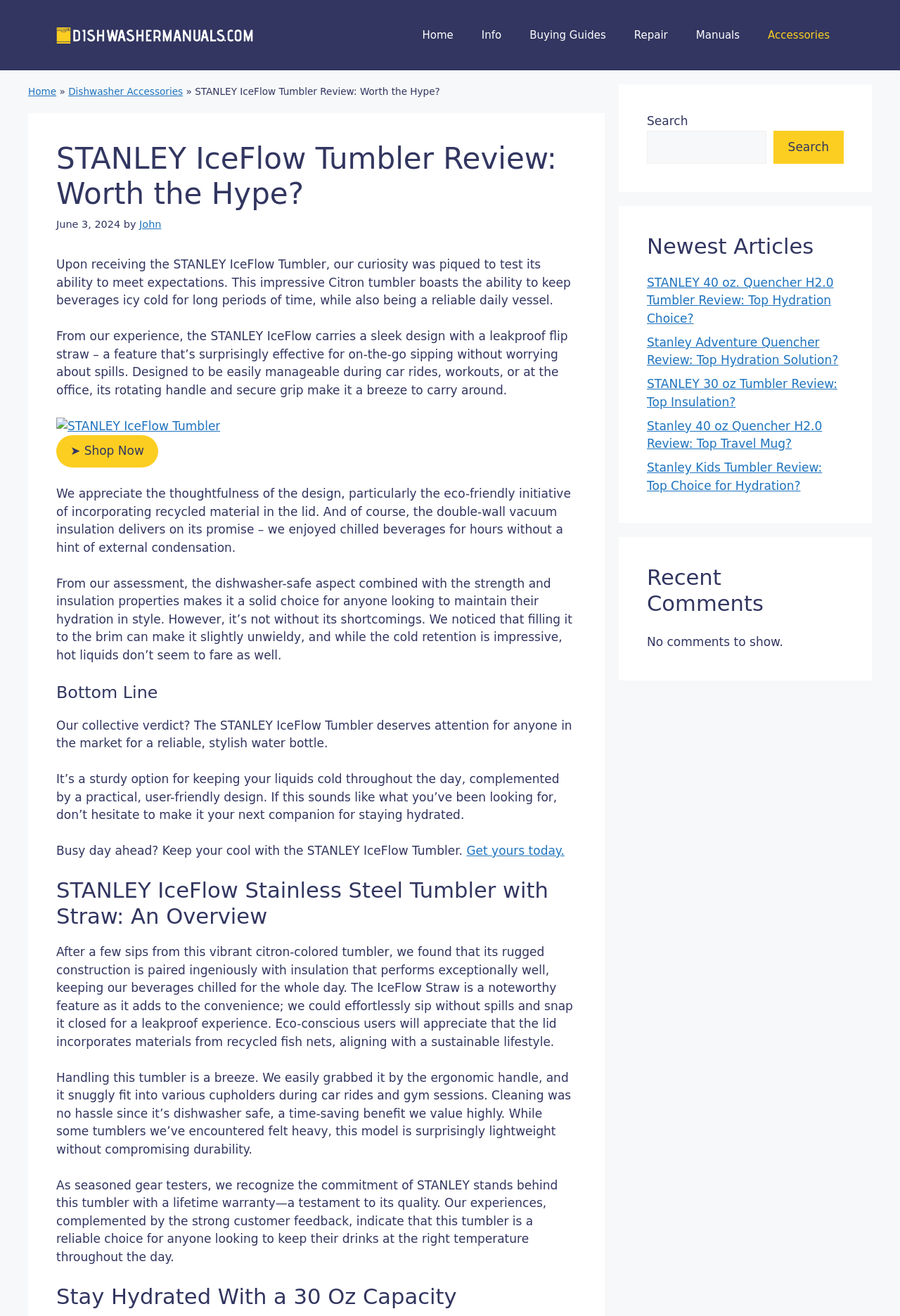Given the element description parent_node: Search name="s", specify the bounding box coordinates of the corresponding UI element in the format (top-left x, top-left y, bottom-right x, bottom-right y). All values must be between 0 and 1.

[0.719, 0.099, 0.851, 0.124]